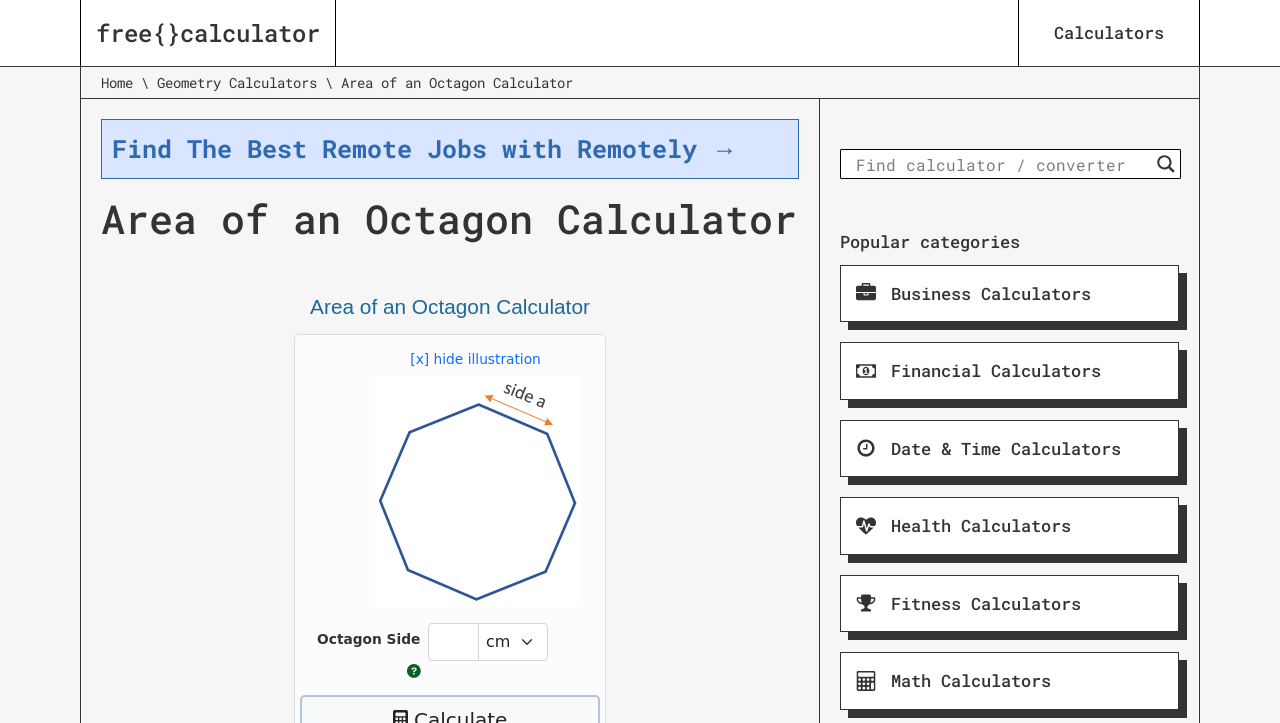Please answer the following question using a single word or phrase: What is the name of the calculator?

Area of an Octagon Calculator